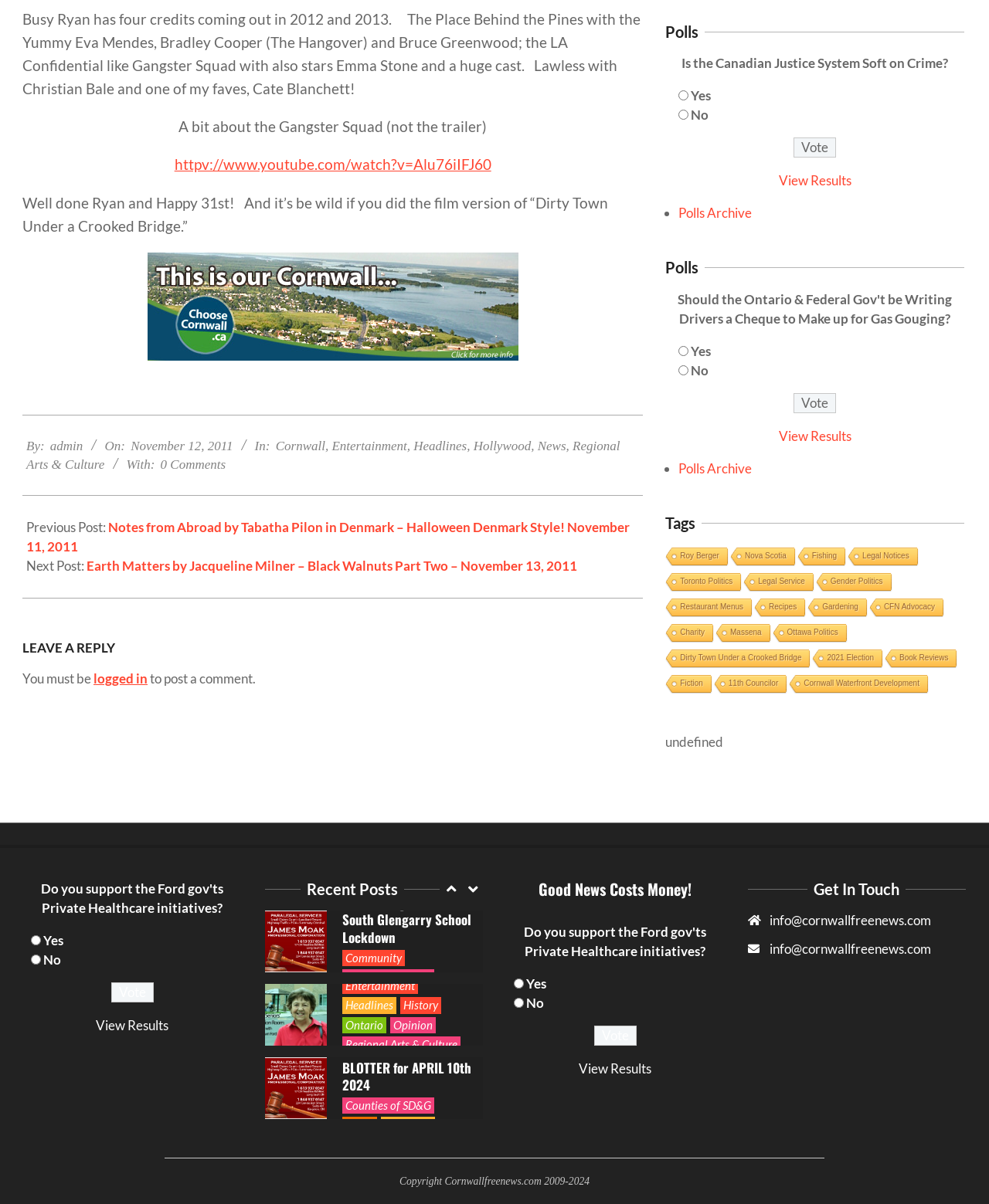Give a concise answer using only one word or phrase for this question:
What is the name of the actor mentioned in the first paragraph?

Ryan